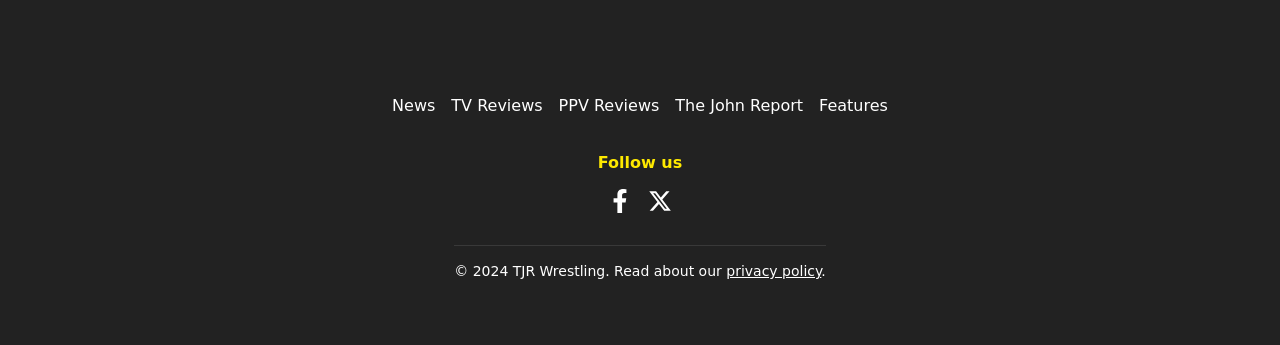Please reply with a single word or brief phrase to the question: 
What is the first link on the top navigation bar?

News